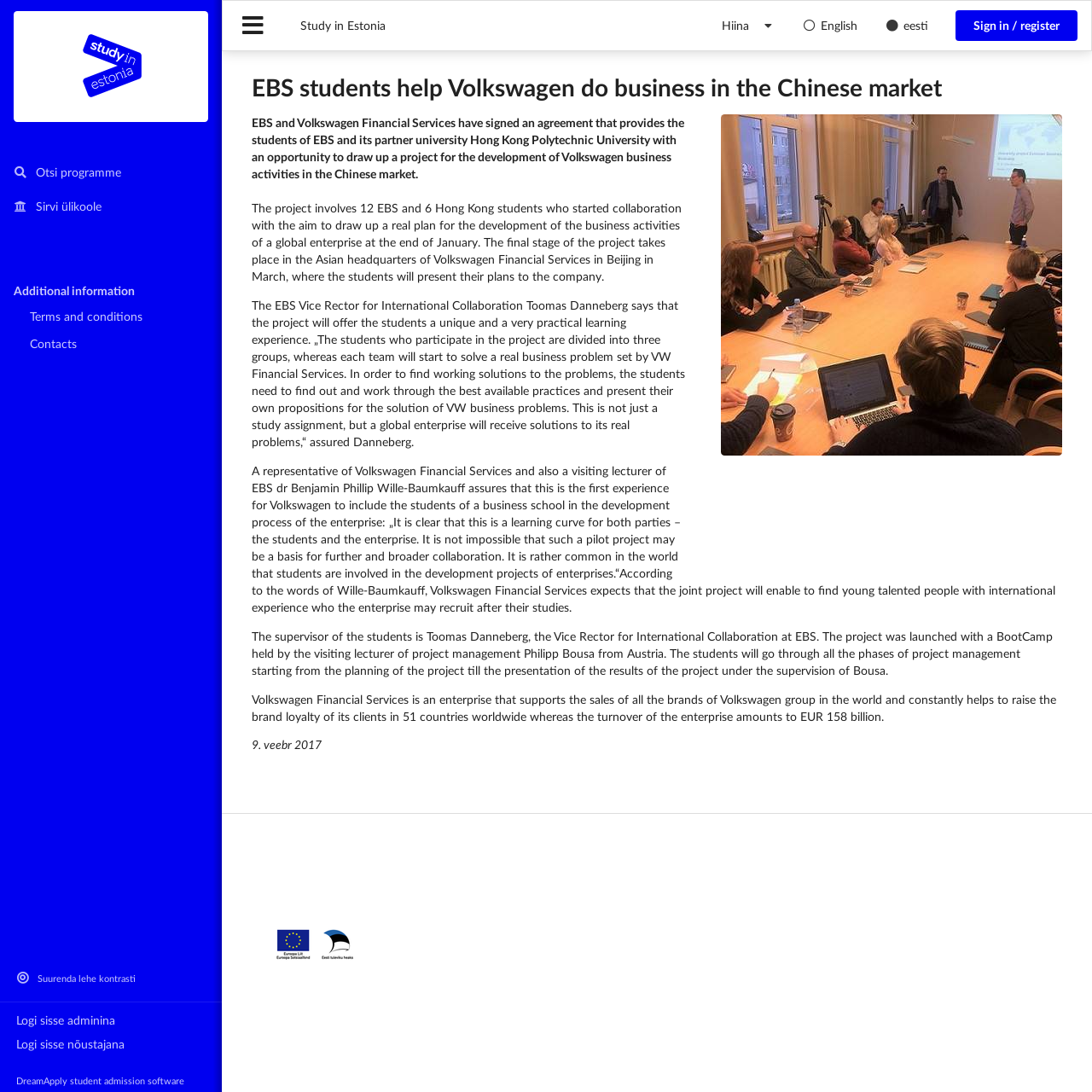Please pinpoint the bounding box coordinates for the region I should click to adhere to this instruction: "View 'Terms and conditions'".

[0.012, 0.277, 0.191, 0.302]